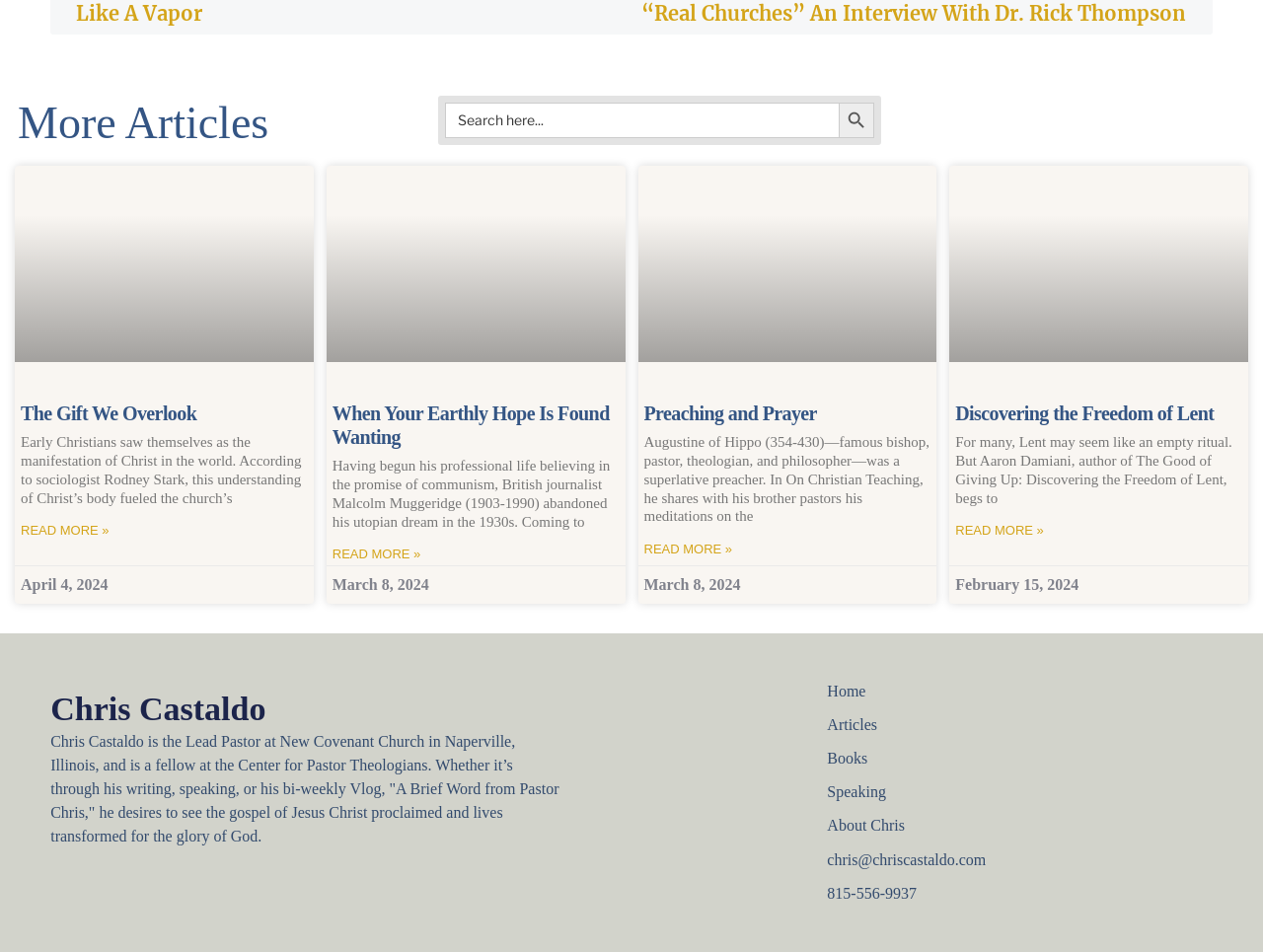Determine the bounding box coordinates of the element's region needed to click to follow the instruction: "Visit Chris Castaldo's homepage". Provide these coordinates as four float numbers between 0 and 1, formatted as [left, top, right, bottom].

[0.655, 0.714, 0.885, 0.739]